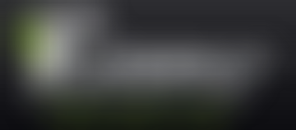What is the brand name displayed in the logo?
Using the visual information, reply with a single word or short phrase.

Everfilt